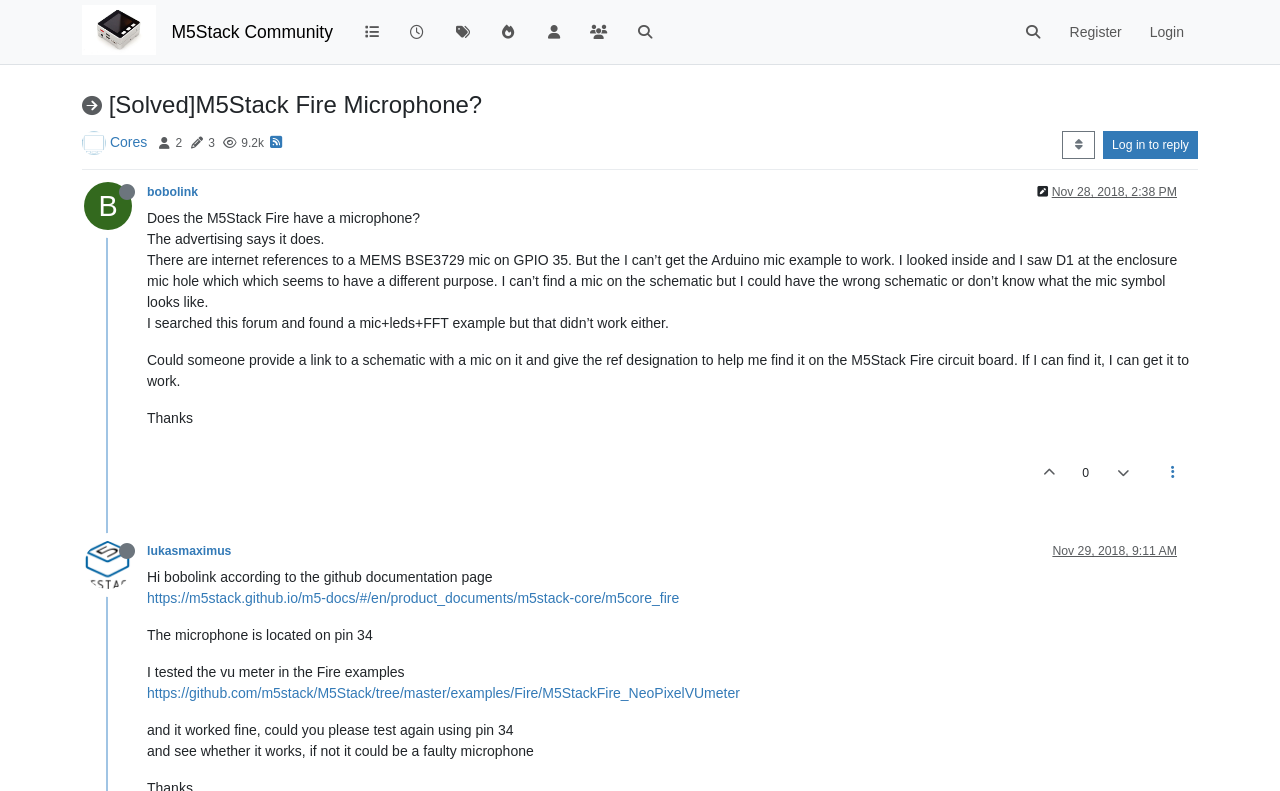Using the provided element description: "parent_node: M5Stack Community", identify the bounding box coordinates. The coordinates should be four floats between 0 and 1 in the order [left, top, right, bottom].

[0.064, 0.0, 0.122, 0.081]